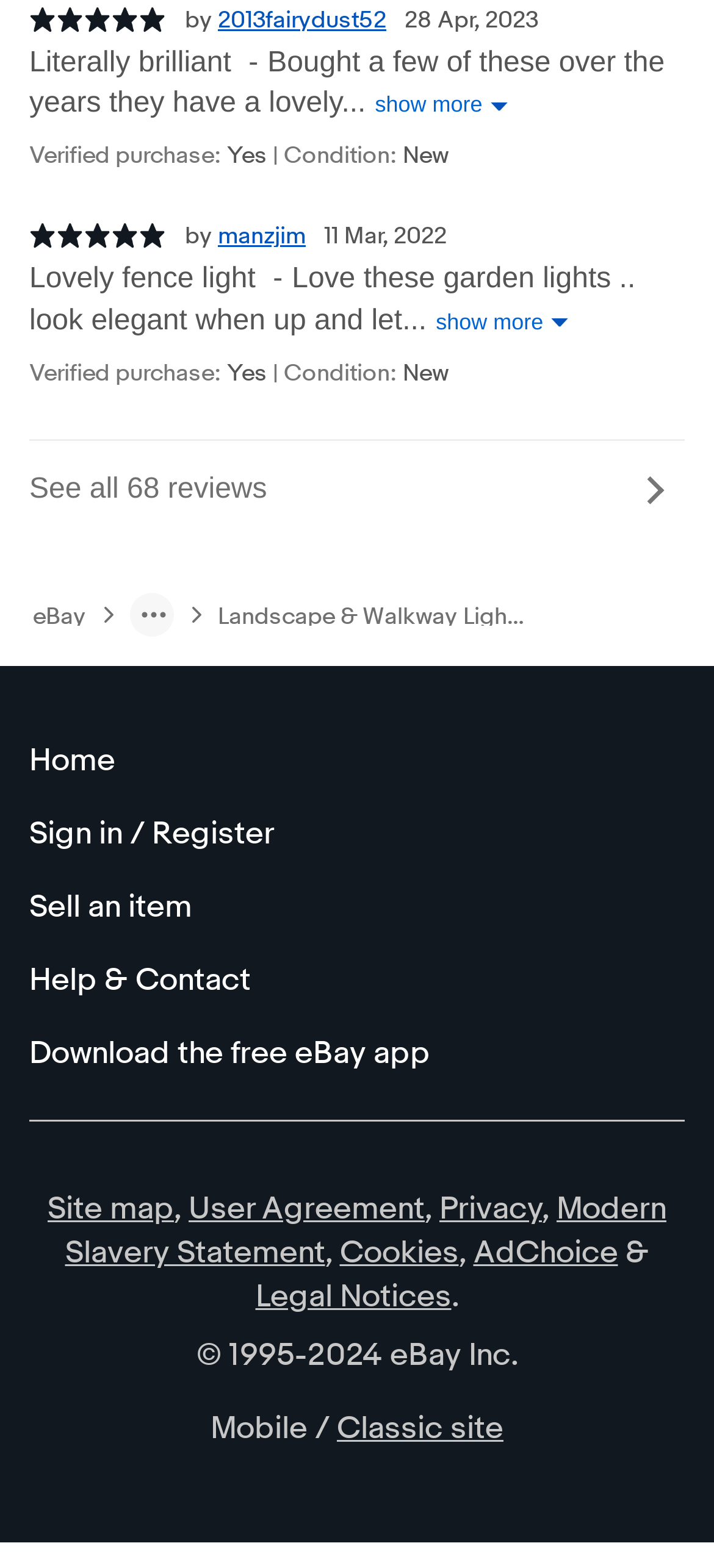How many reviews are there?
Please respond to the question with a detailed and thorough explanation.

I found the link 'See all 68 reviews' which indicates that there are 68 reviews available on this webpage.